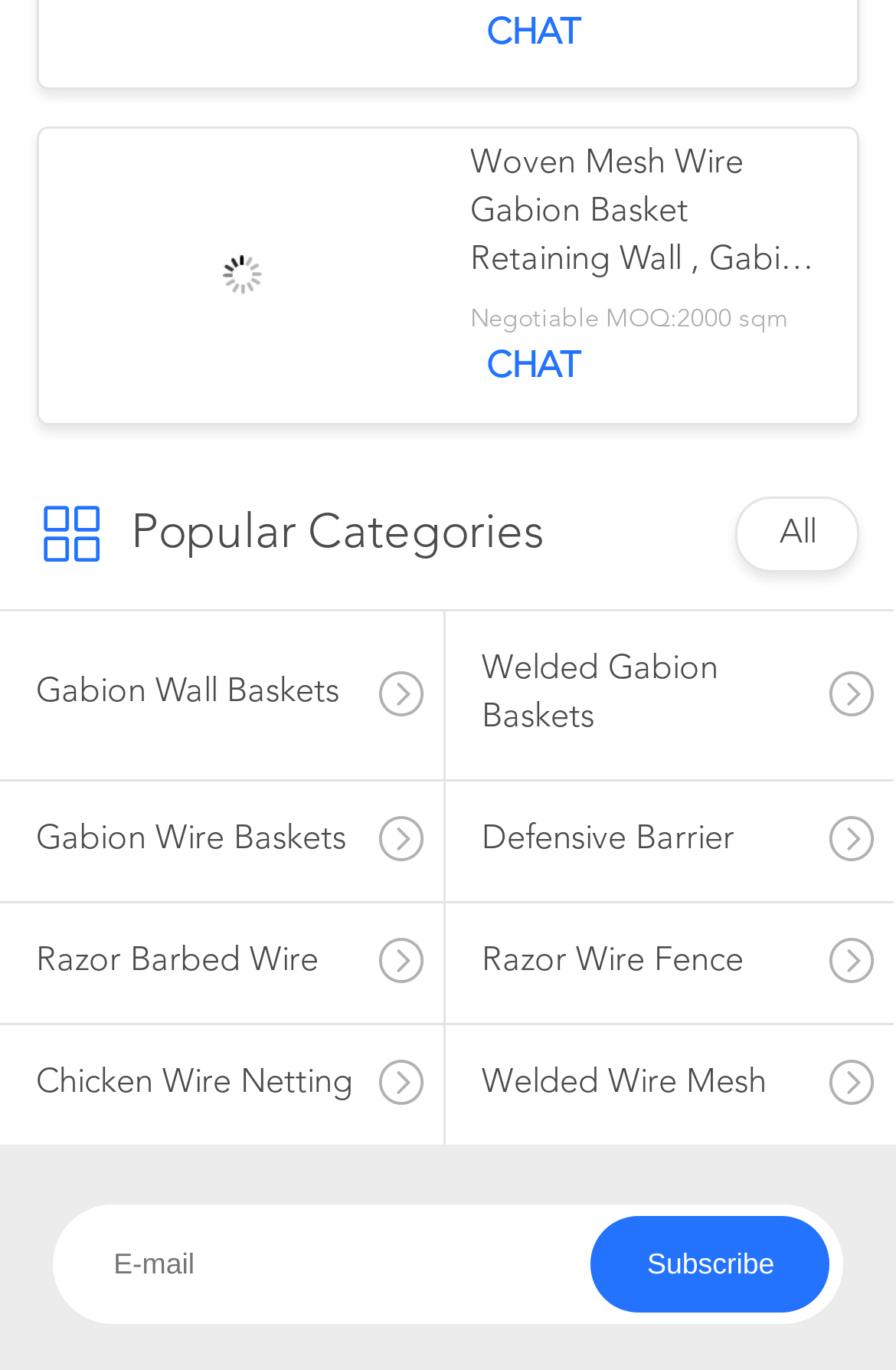Calculate the bounding box coordinates of the UI element given the description: "Farm Bill".

None